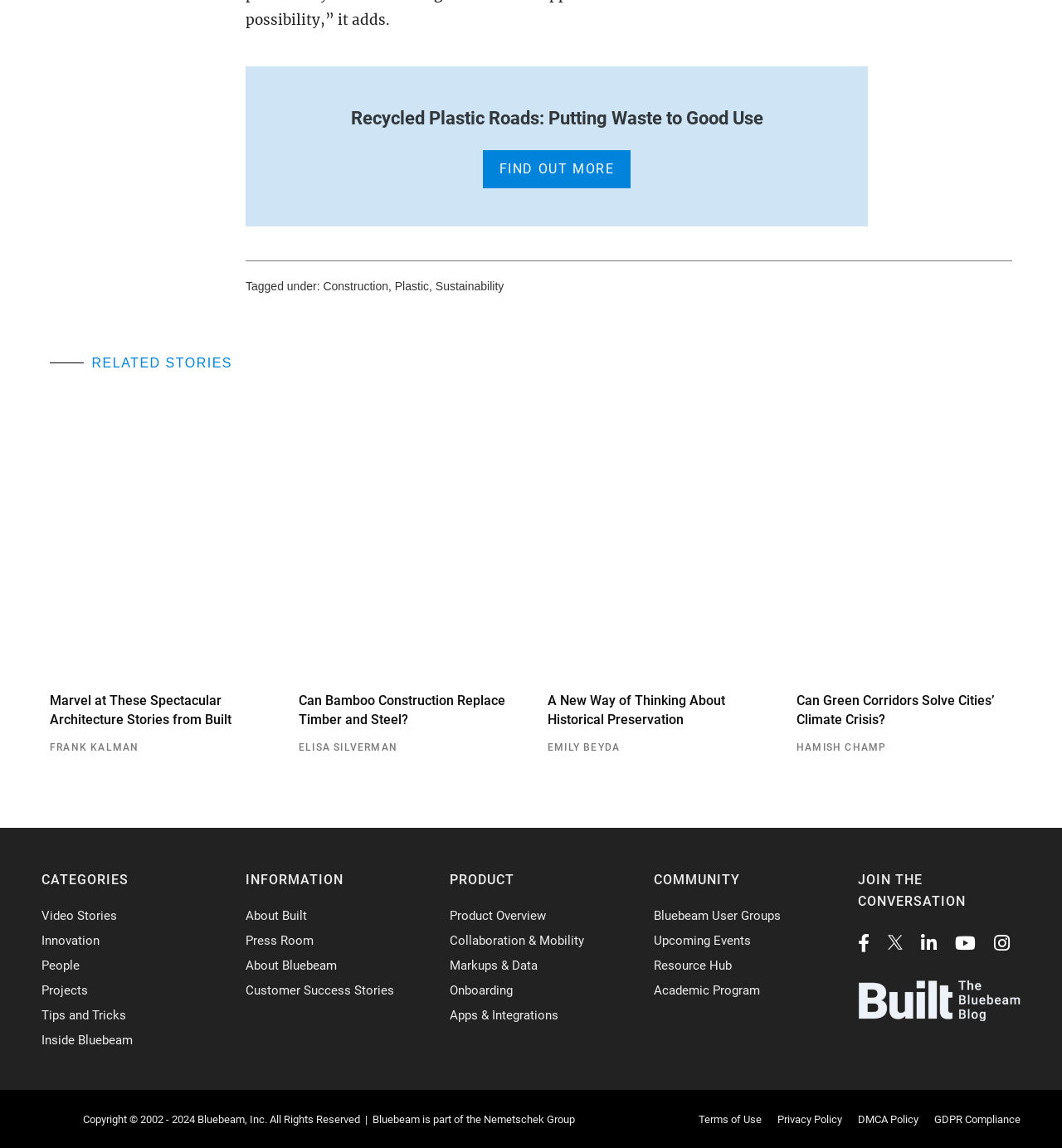Find the bounding box coordinates for the element that must be clicked to complete the instruction: "Read the Privacy Policy". The coordinates should be four float numbers between 0 and 1, indicated as [left, top, right, bottom].

None